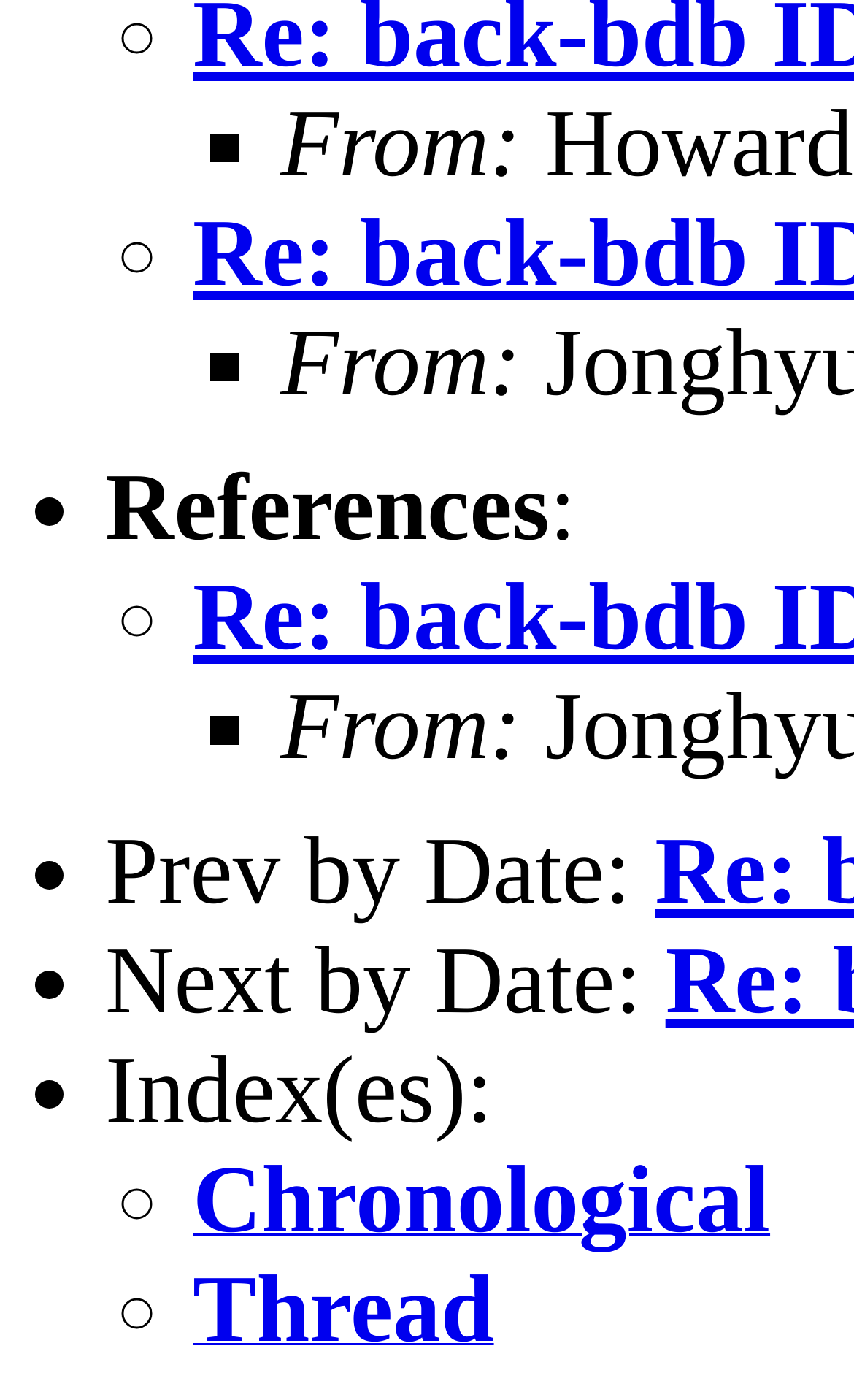Respond to the question below with a single word or phrase:
What is the text of the second static text element?

References